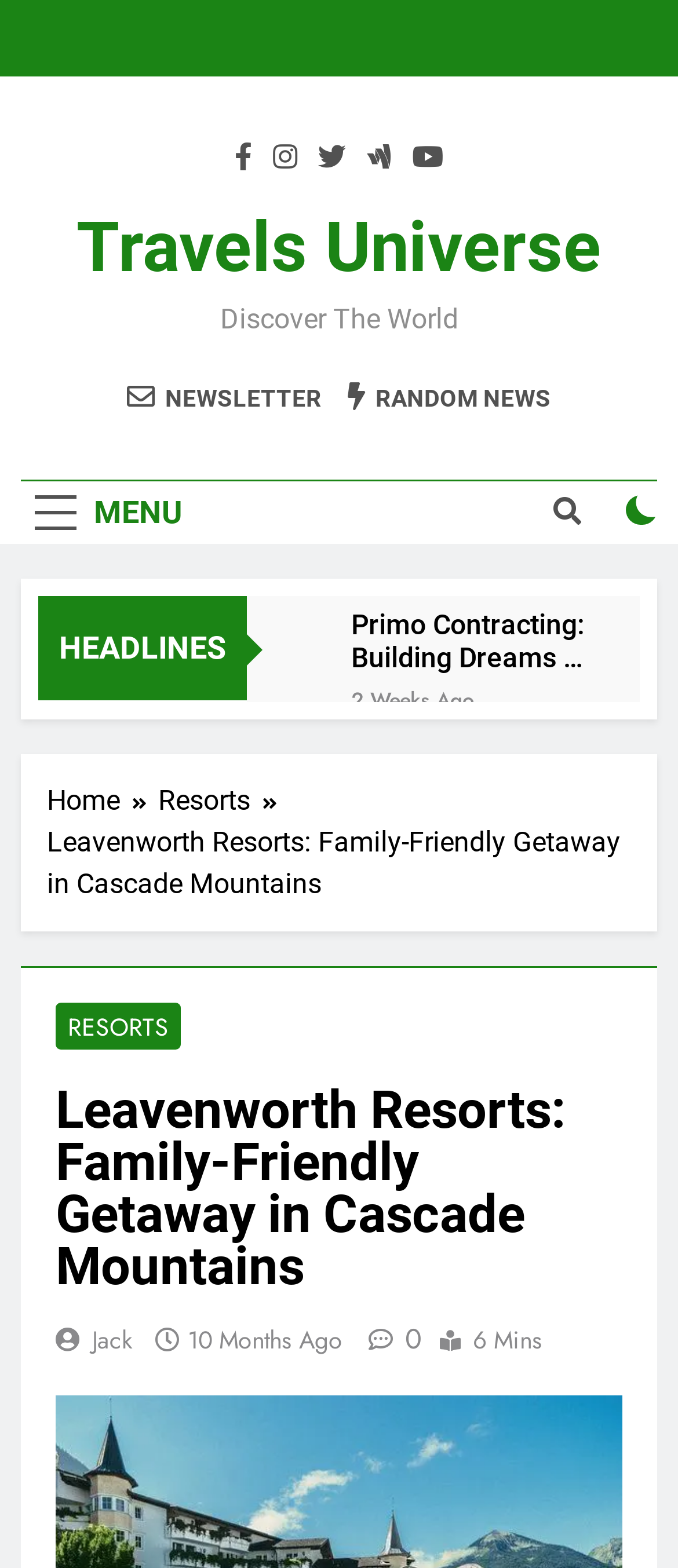Locate the bounding box coordinates of the element's region that should be clicked to carry out the following instruction: "Click the MENU button". The coordinates need to be four float numbers between 0 and 1, i.e., [left, top, right, bottom].

[0.031, 0.307, 0.29, 0.347]